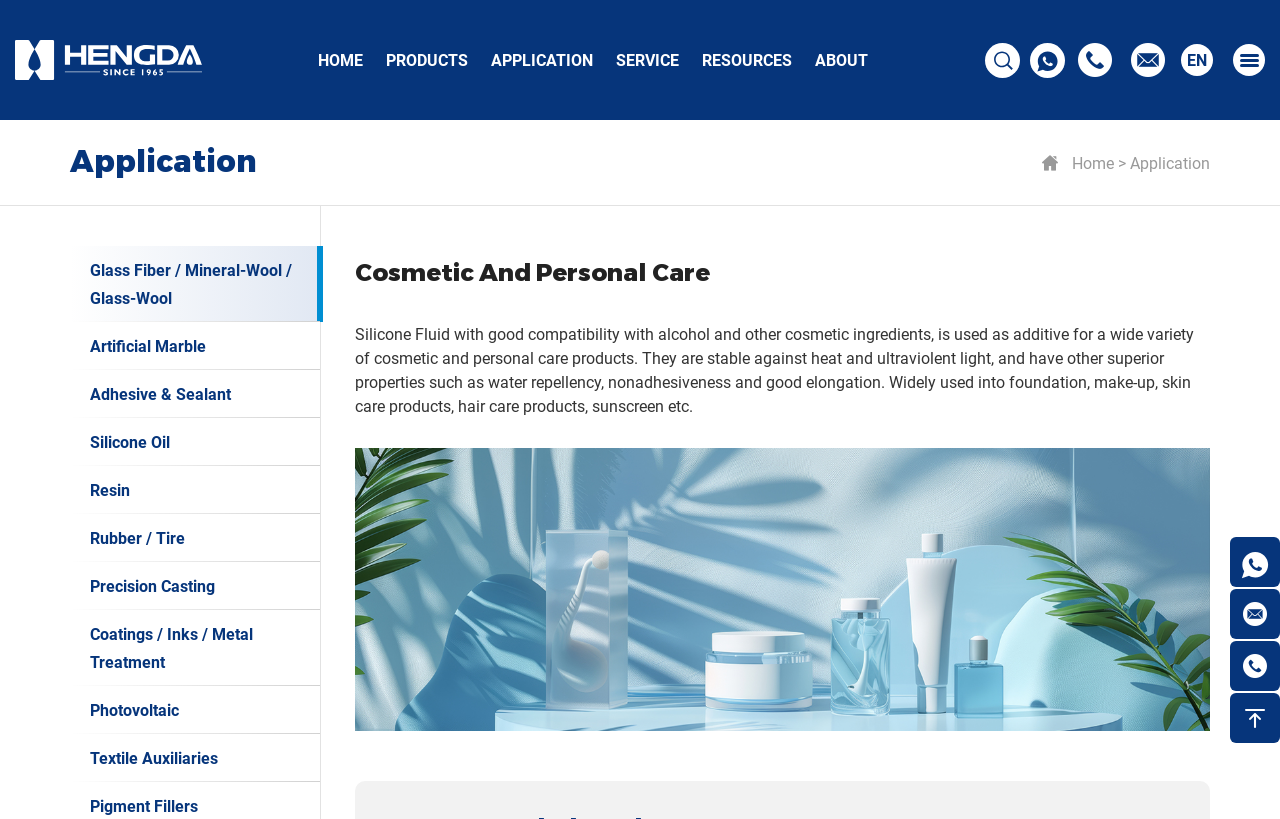Locate the bounding box coordinates of the area that needs to be clicked to fulfill the following instruction: "Click the whatsapp icon at the bottom". The coordinates should be in the format of four float numbers between 0 and 1, namely [left, top, right, bottom].

[0.961, 0.656, 1.0, 0.717]